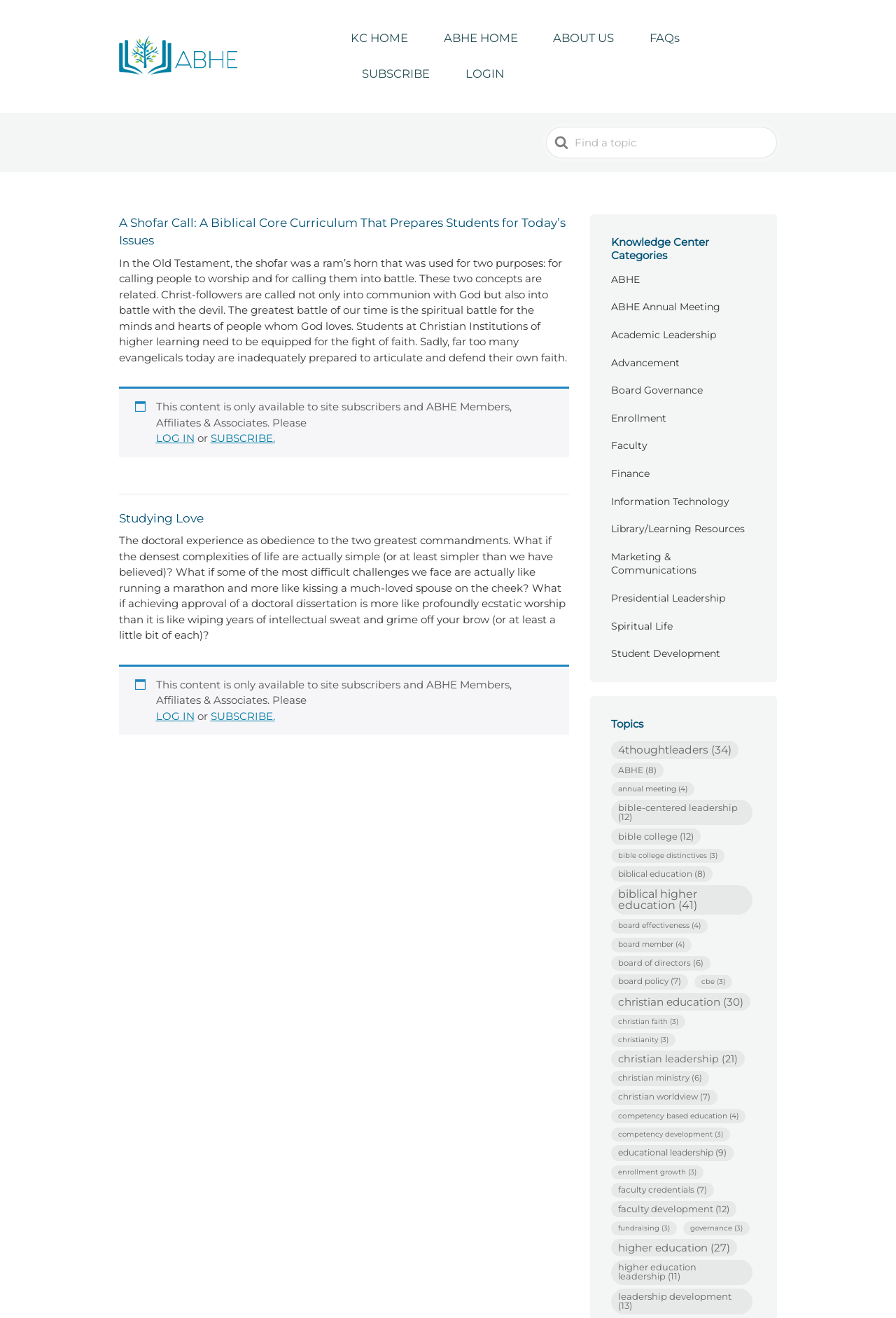Please provide a detailed answer to the question below based on the screenshot: 
What is the purpose of the search box?

The search box is located at the top right corner of the webpage, with a label 'Search For' and a magnifying glass icon. Its purpose is to allow users to search for specific content within the website.